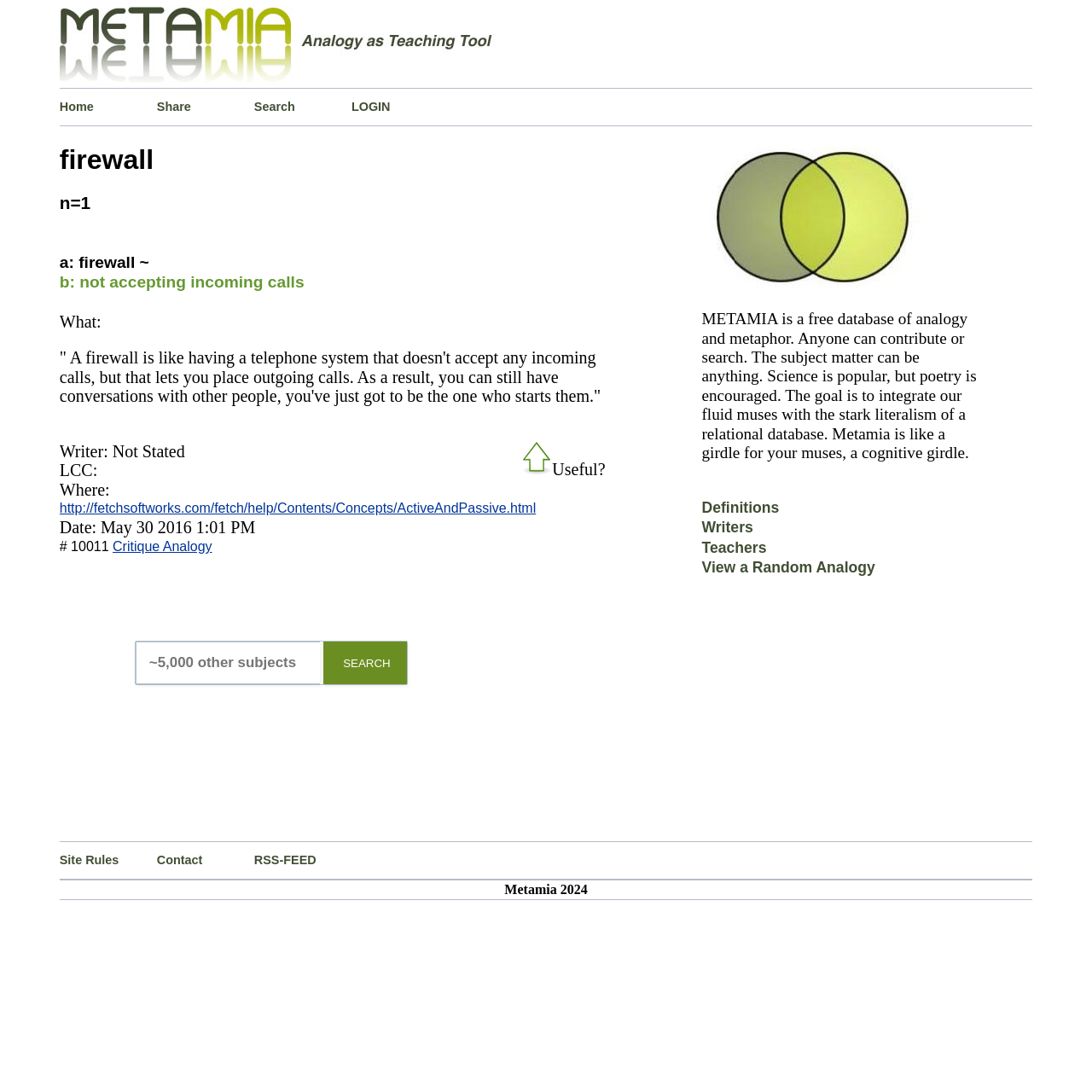Carefully examine the image and provide an in-depth answer to the question: What is the analogy of a firewall?

By reading the StaticText element with bounding box coordinate [0.055, 0.319, 0.55, 0.371], I found that a firewall is like having a telephone system that doesn't accept any incoming calls, but that lets you place outgoing calls.